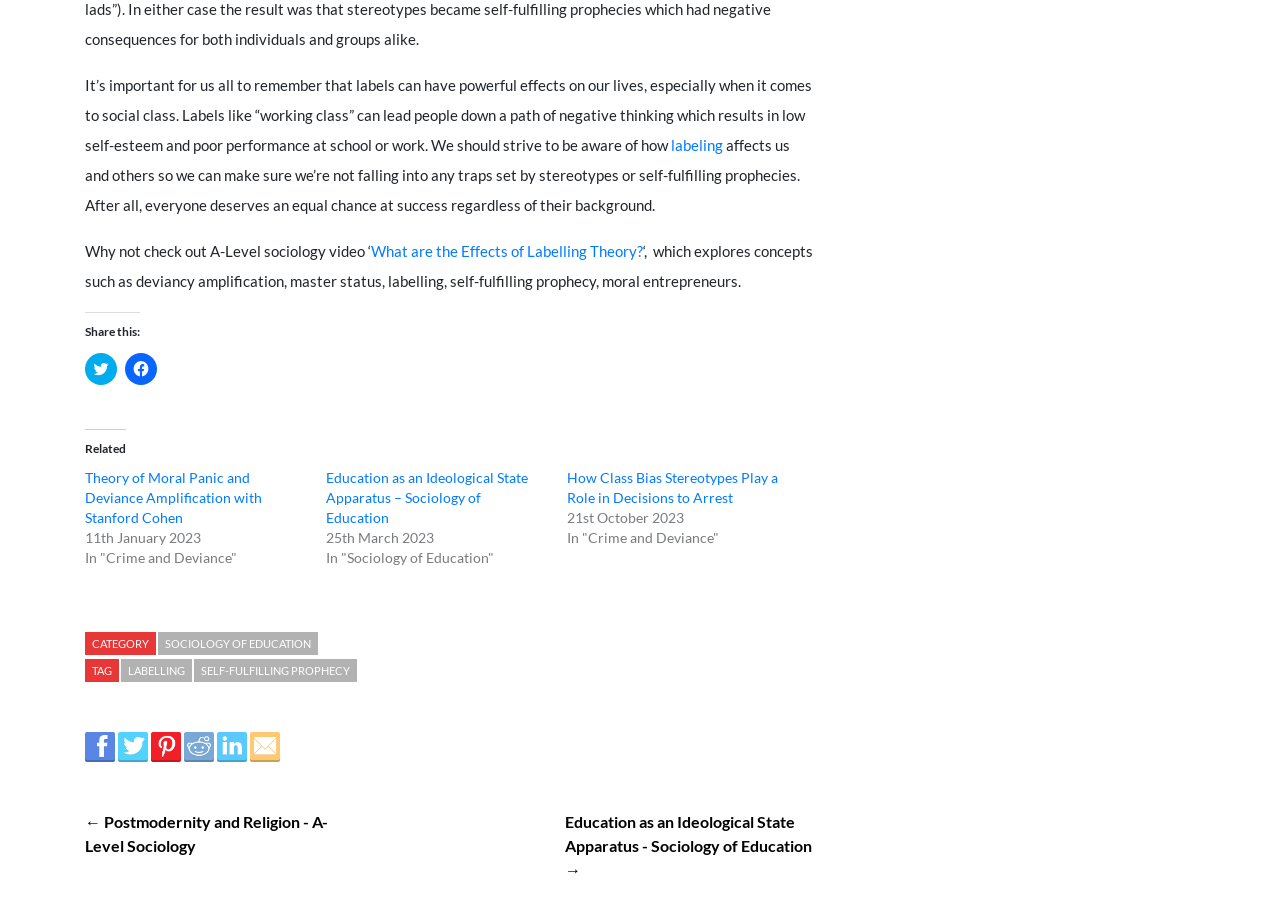What social media platforms are available for sharing?
Give a one-word or short-phrase answer derived from the screenshot.

Twitter, Facebook, Pinterest, Reddit, Linkedin, Email